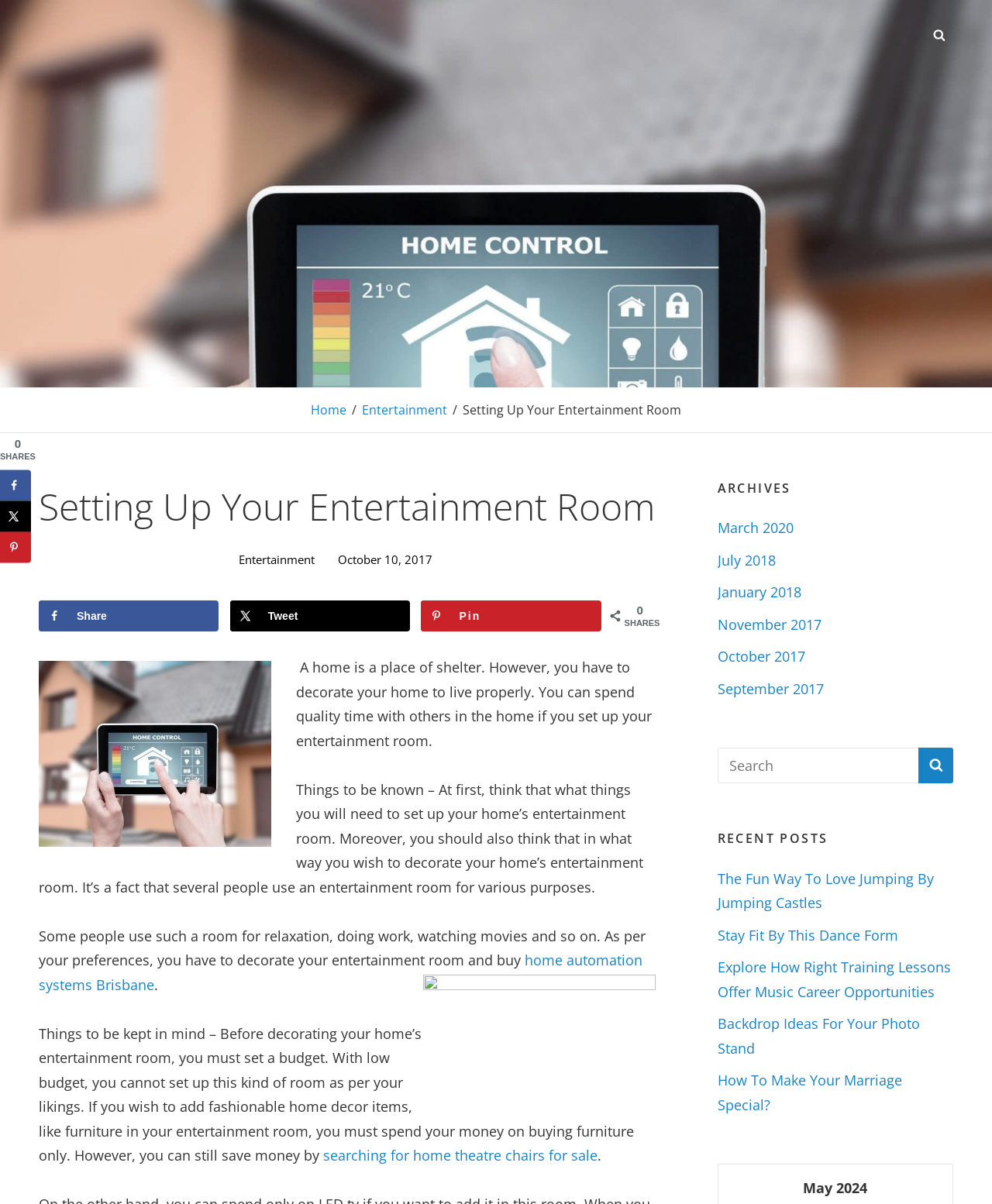Provide your answer to the question using just one word or phrase: What is the date of the current article?

October 10, 2017